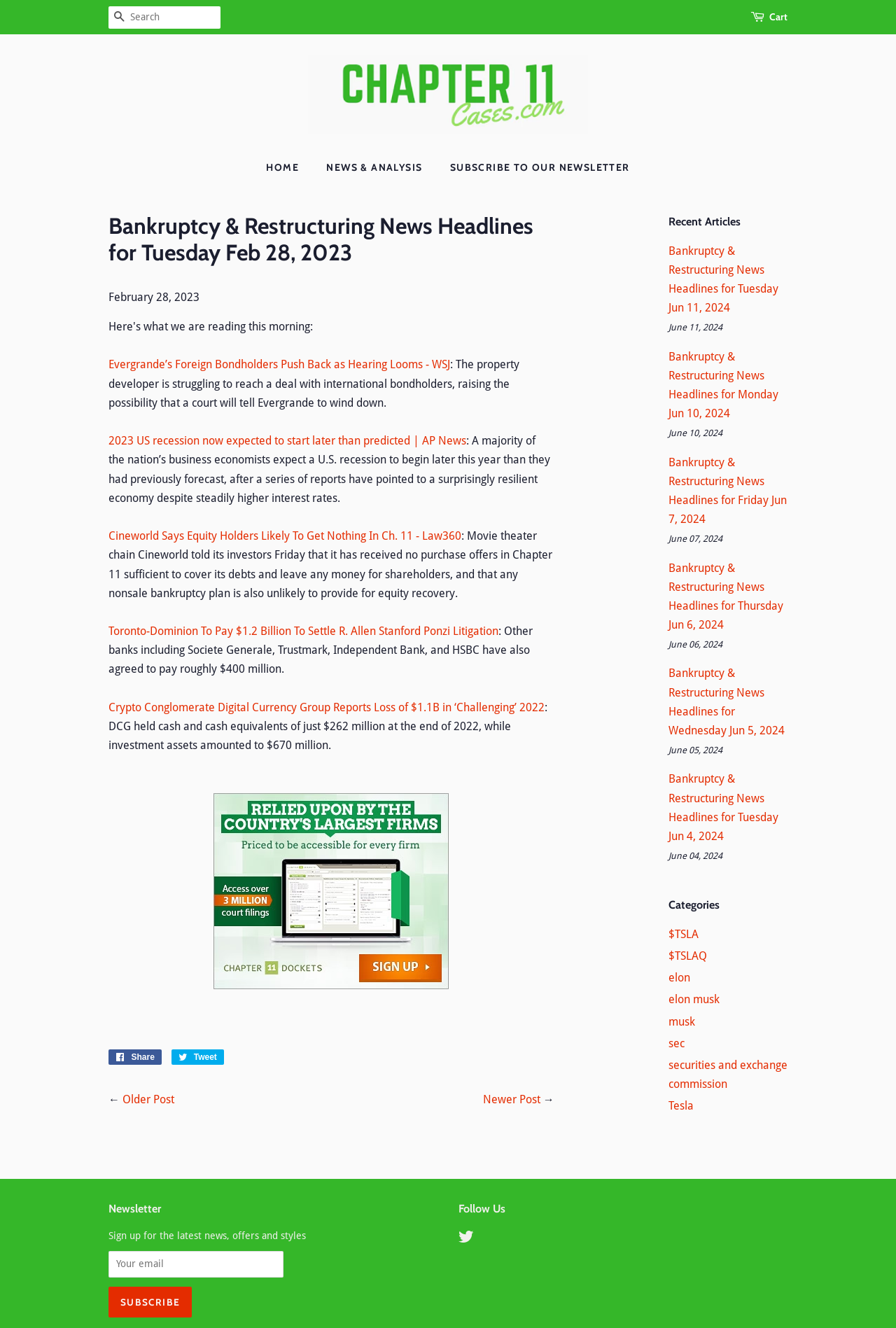What is the purpose of the textbox at the bottom of the webpage?
Look at the screenshot and respond with a single word or phrase.

Subscribe to newsletter